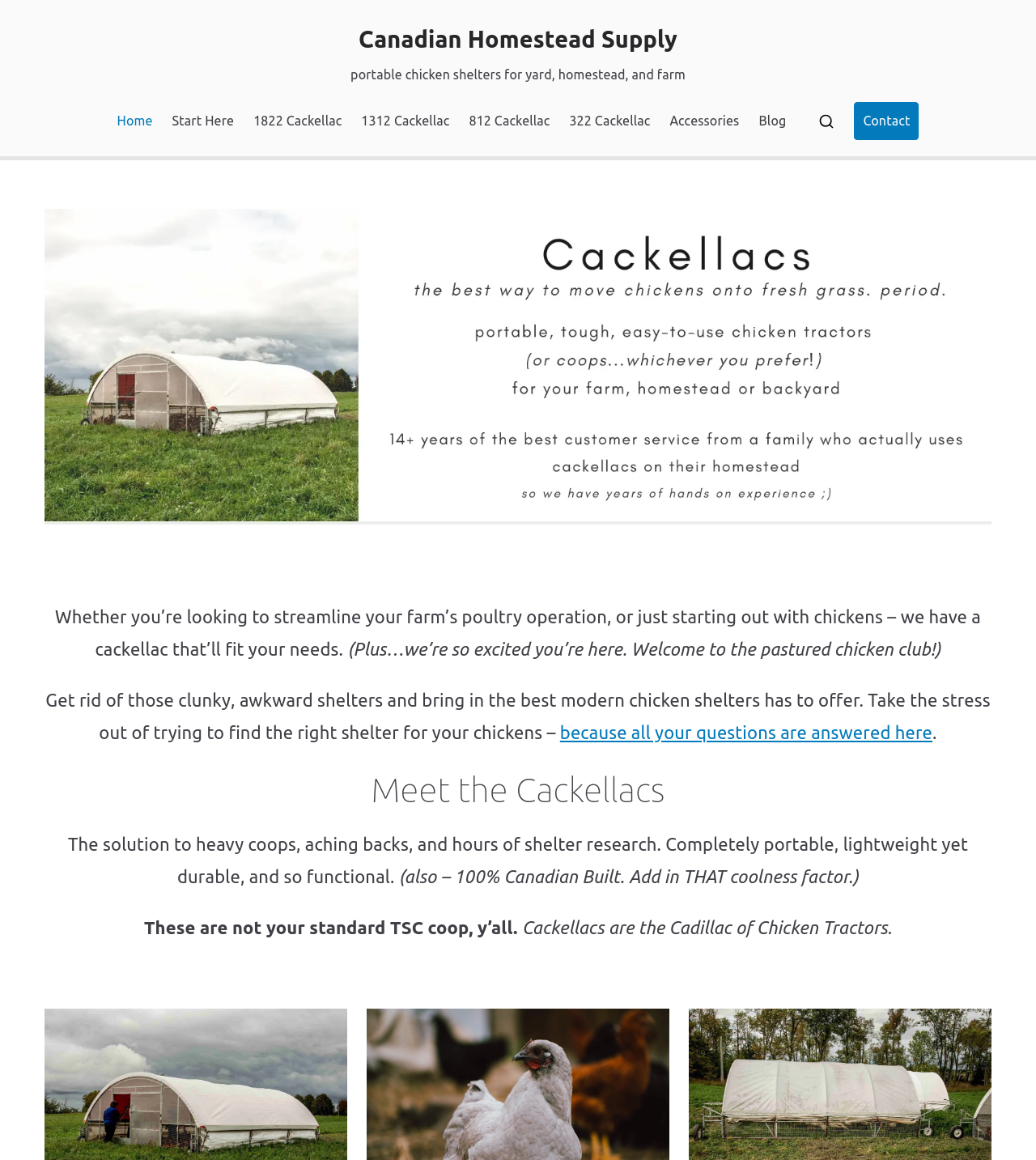Use a single word or phrase to answer the question:
What is the main benefit of Cackellacs?

Portability